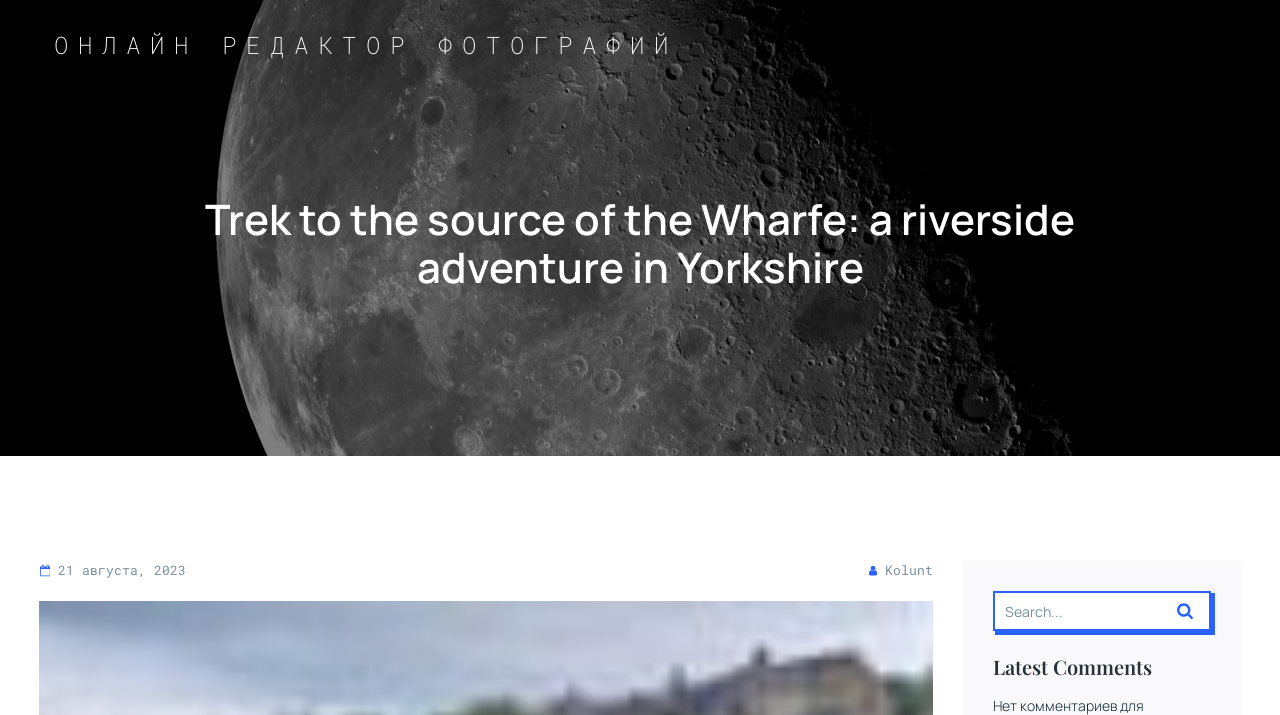Where is the search box located?
Refer to the image and provide a concise answer in one word or phrase.

Bottom right